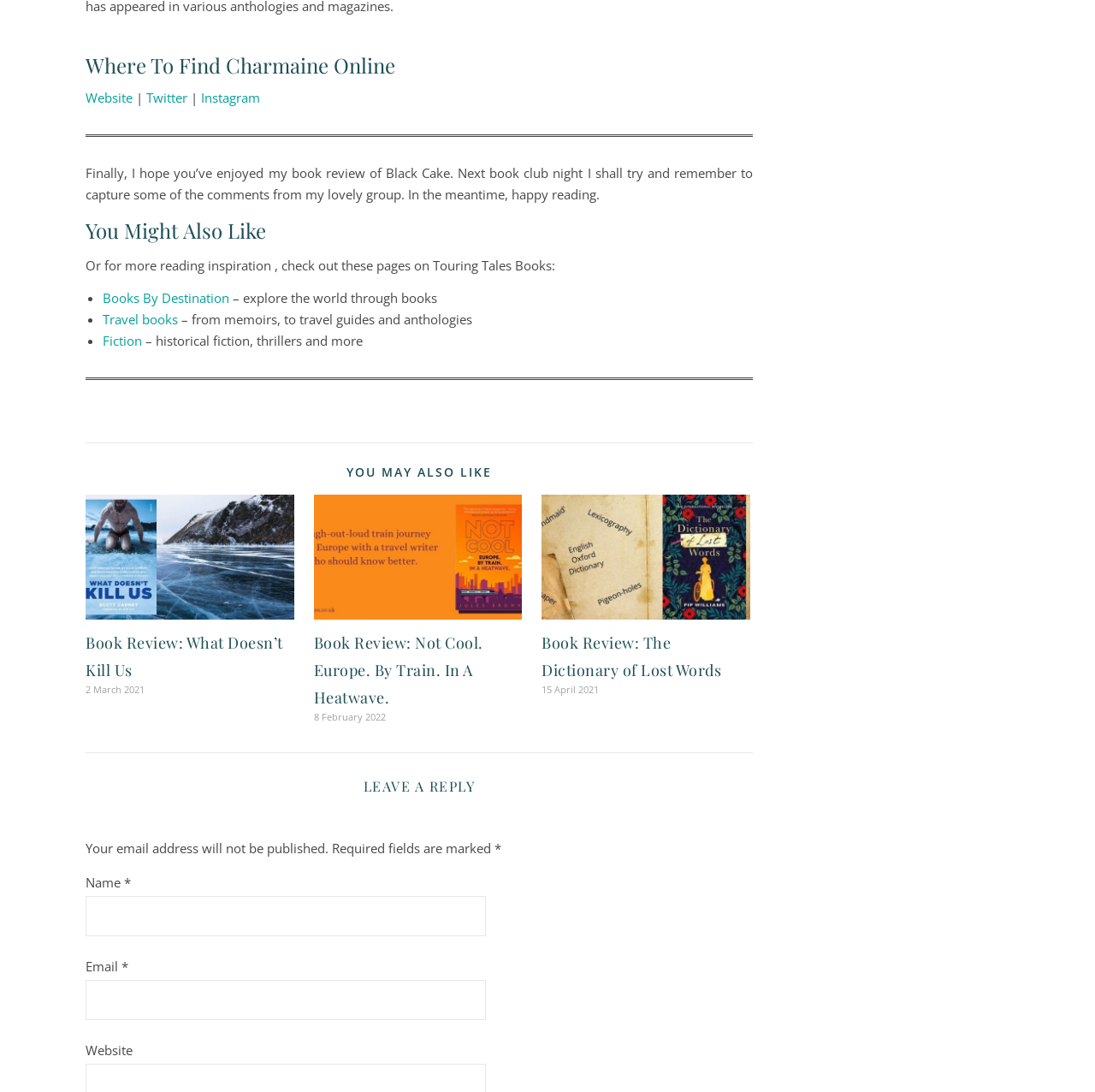What are the three categories of books mentioned on the webpage?
Using the image as a reference, deliver a detailed and thorough answer to the question.

The three categories of books mentioned on the webpage can be found in the section 'You Might Also Like' where it says 'Or for more reading inspiration, check out these pages on Touring Tales Books:' followed by a list of three categories: '• Books By Destination – explore the world through books', '• Travel books – from memoirs, to travel guides and anthologies', and '• Fiction – historical fiction, thrillers and more'.